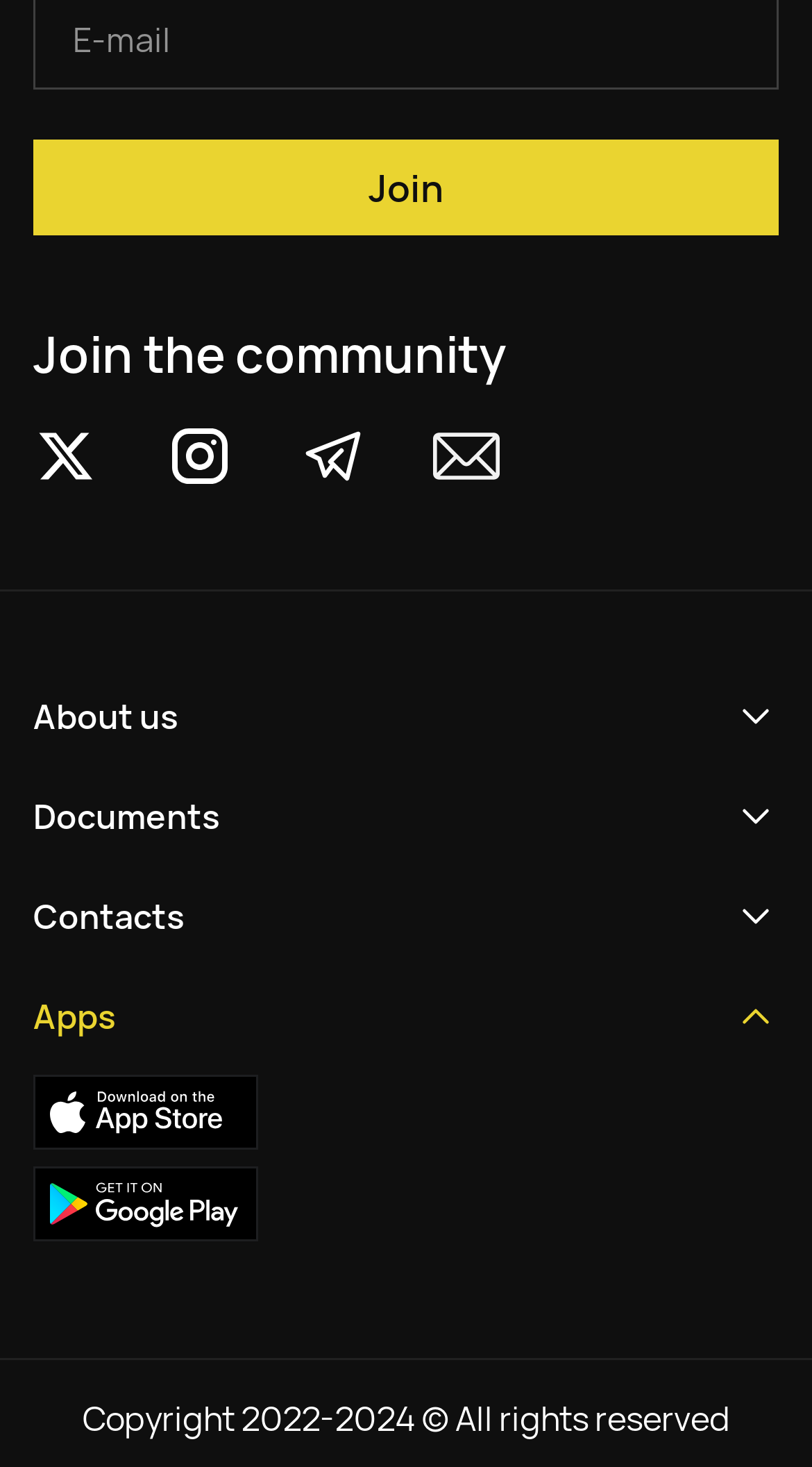Give a short answer using one word or phrase for the question:
What is the purpose of the 'Join' button?

To join the community